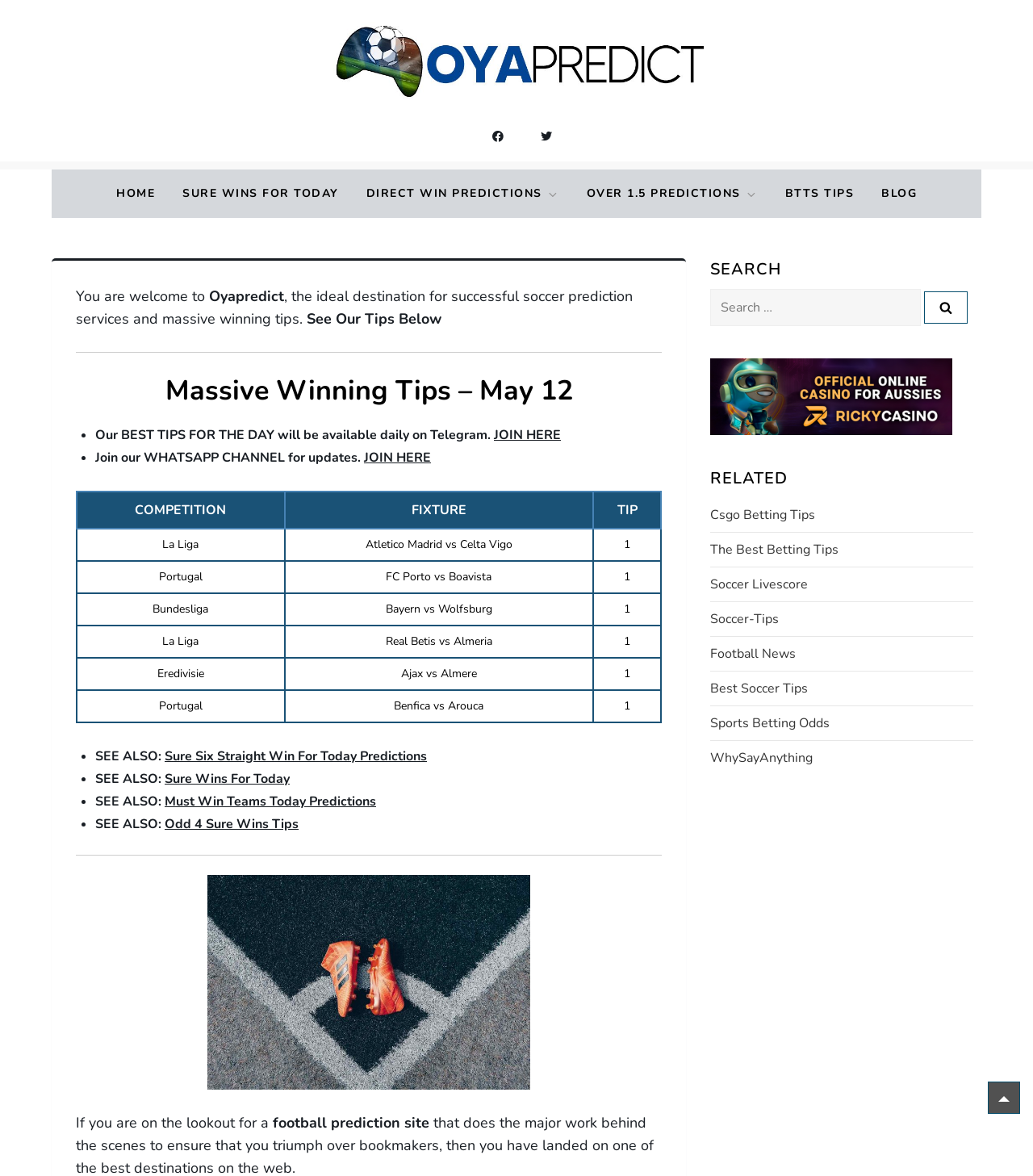Can you find the bounding box coordinates for the element that needs to be clicked to execute this instruction: "View the Sure Wins For Today predictions"? The coordinates should be given as four float numbers between 0 and 1, i.e., [left, top, right, bottom].

[0.159, 0.635, 0.413, 0.65]